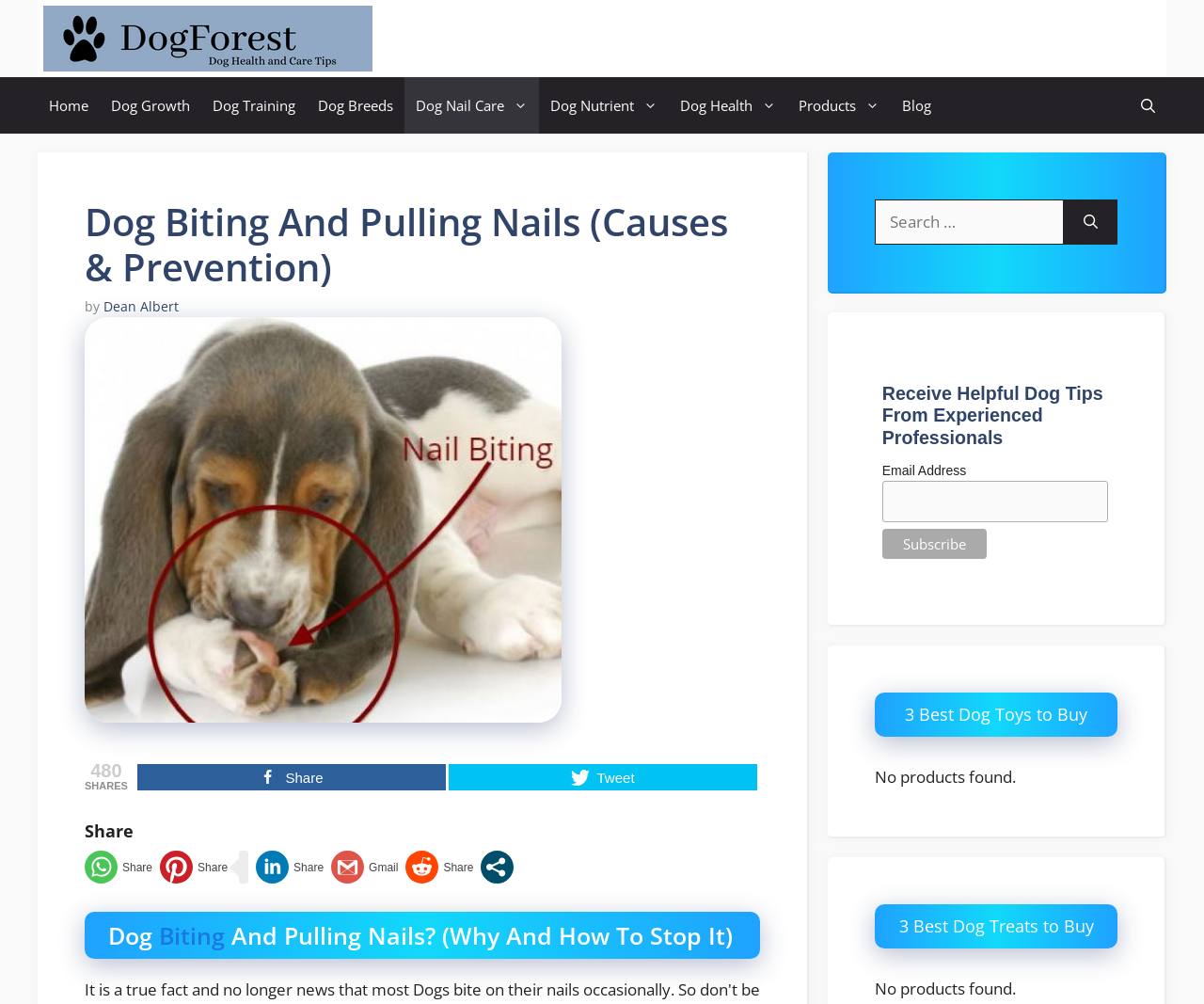Respond with a single word or phrase:
What is the main topic of this webpage?

Dog nail biting